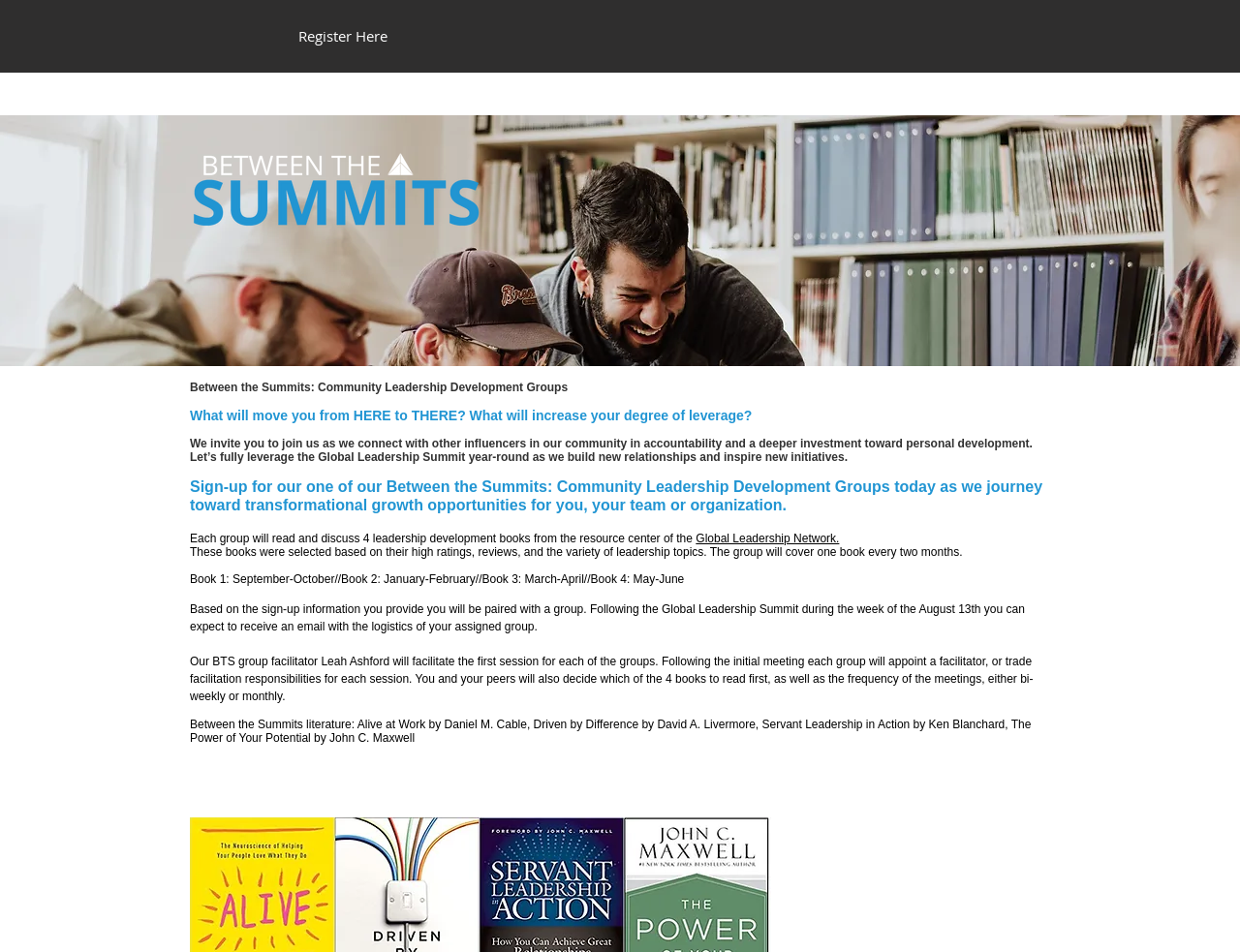What is the title of one of the books to be read?
Please answer the question with as much detail as possible using the screenshot.

One of the books to be read by the groups is 'Alive at Work' by Daniel M. Cable, as mentioned in the webpage content.